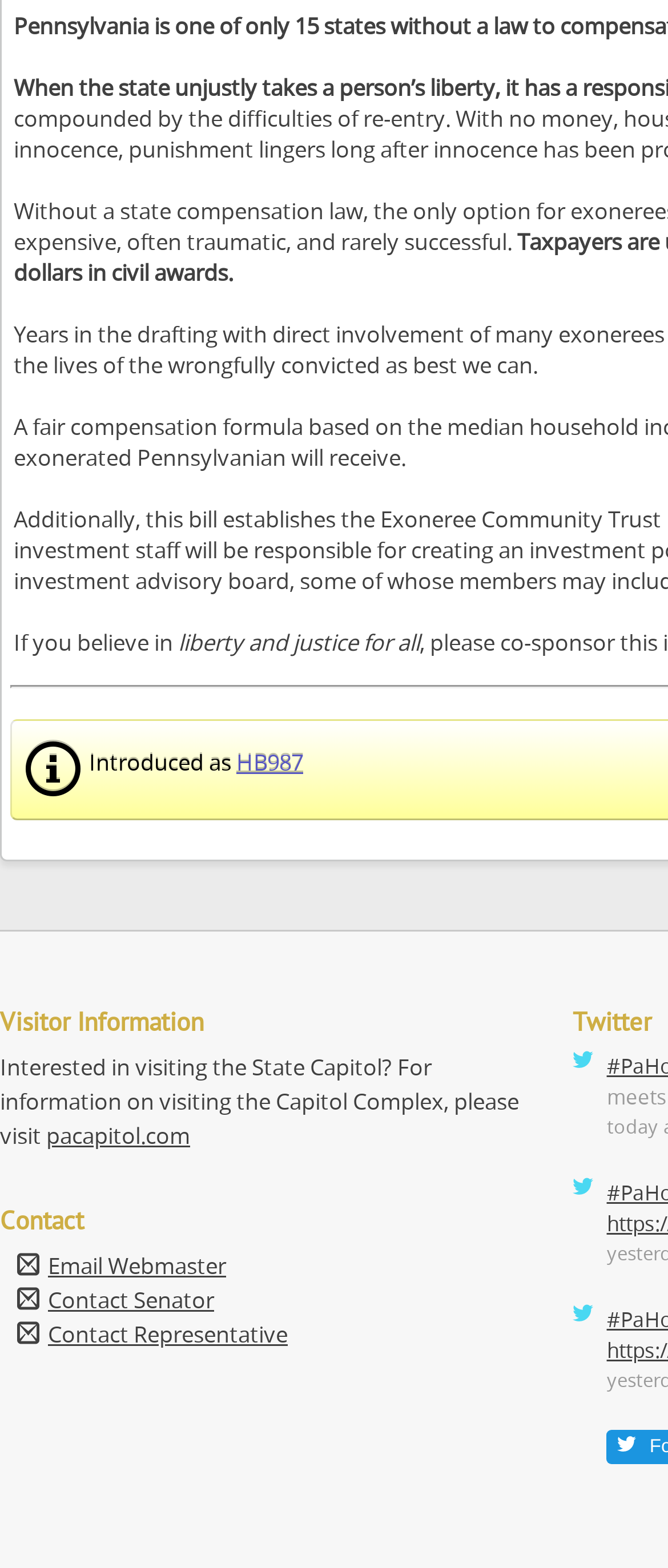Bounding box coordinates are specified in the format (top-left x, top-left y, bottom-right x, bottom-right y). All values are floating point numbers bounded between 0 and 1. Please provide the bounding box coordinate of the region this sentence describes: alt="HowManyCalories.com"

None